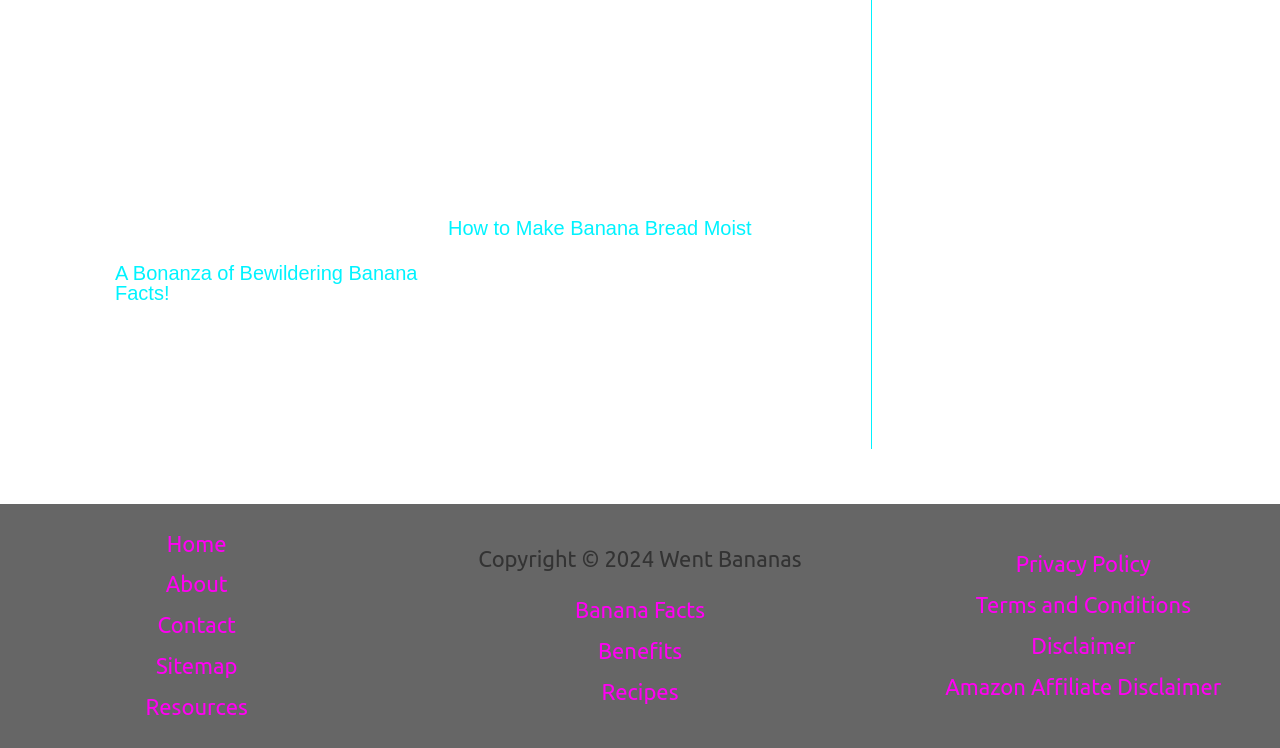Show the bounding box coordinates for the HTML element described as: "Banana Facts".

[0.449, 0.798, 0.551, 0.831]